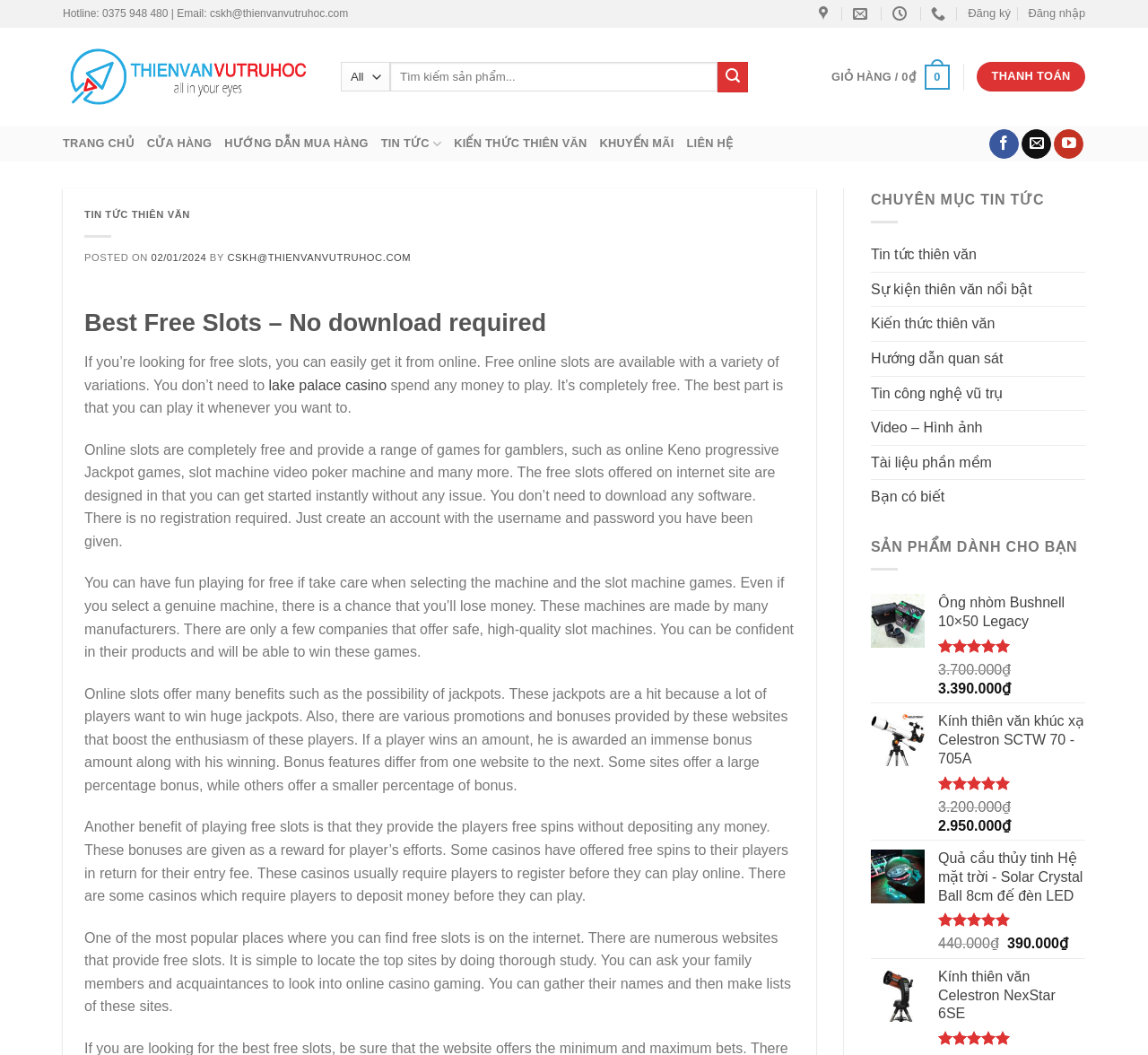What is the hotline number?
Using the image as a reference, deliver a detailed and thorough answer to the question.

The hotline number can be found at the top of the webpage, in the static text element that says 'Hotline: 0375 948 480 | Email: cskh@thienvanvutruhoc.com'.